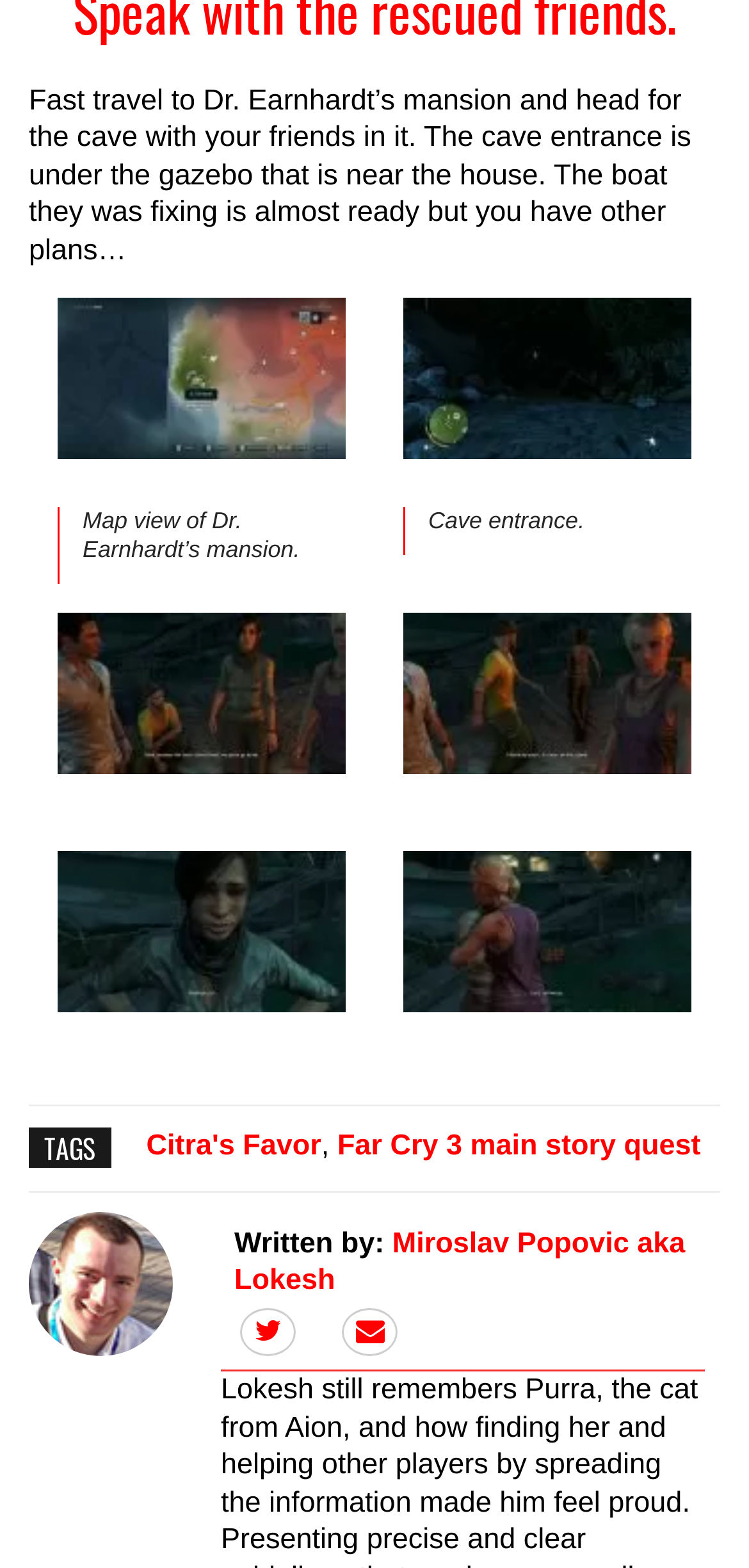Please provide the bounding box coordinates for the element that needs to be clicked to perform the following instruction: "Read Far Cry 3 main story quest". The coordinates should be given as four float numbers between 0 and 1, i.e., [left, top, right, bottom].

[0.45, 0.721, 0.936, 0.742]